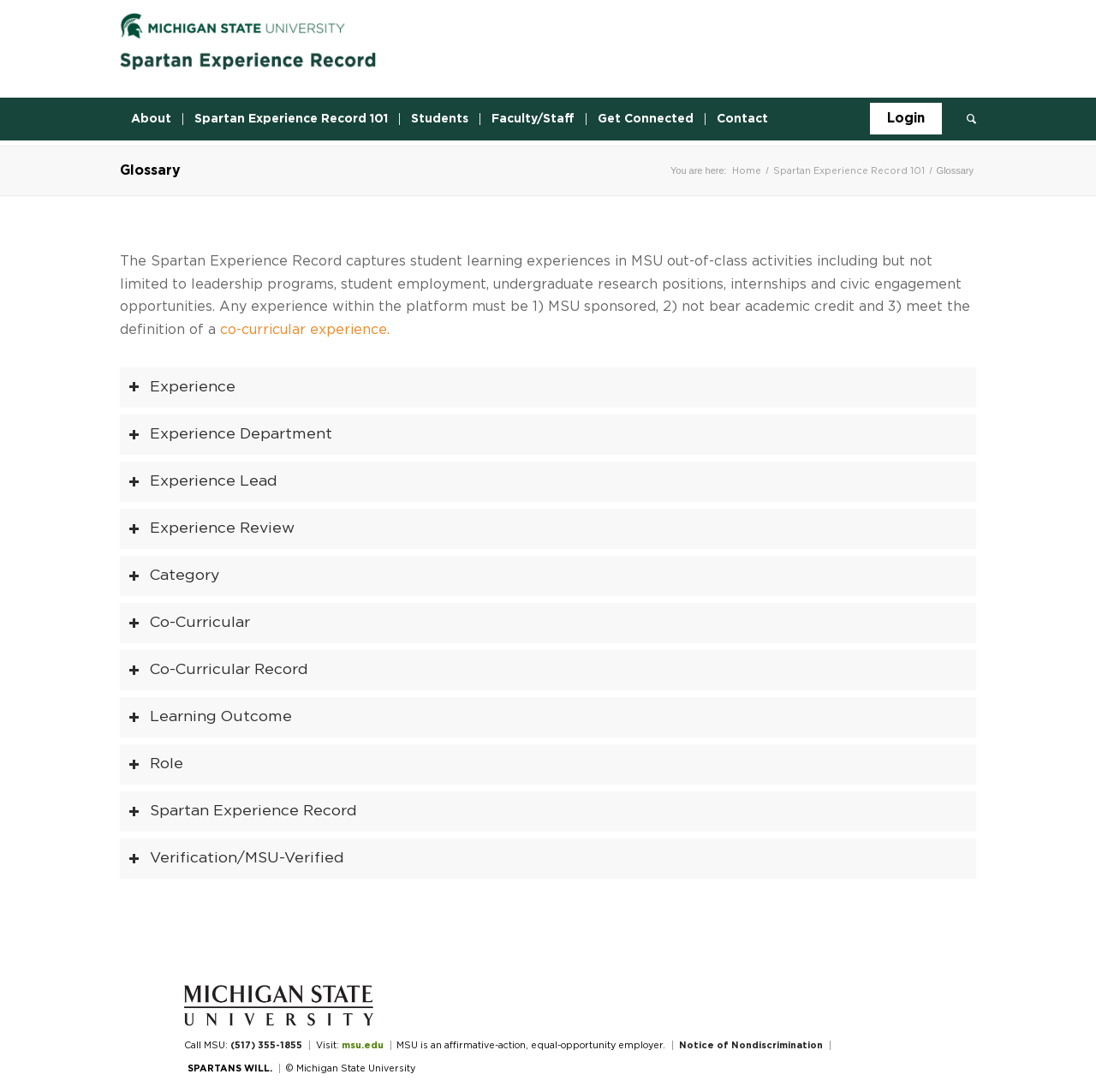Analyze the image and deliver a detailed answer to the question: How many tabs are available in the webpage?

There are 11 tabs available in the webpage, which are Experience, Experience Department, Experience Lead, Experience Review, Category, Co-Curricular, Co-Curricular Record, Learning Outcome, Role, Spartan Experience Record, and Verification/MSU-Verified.